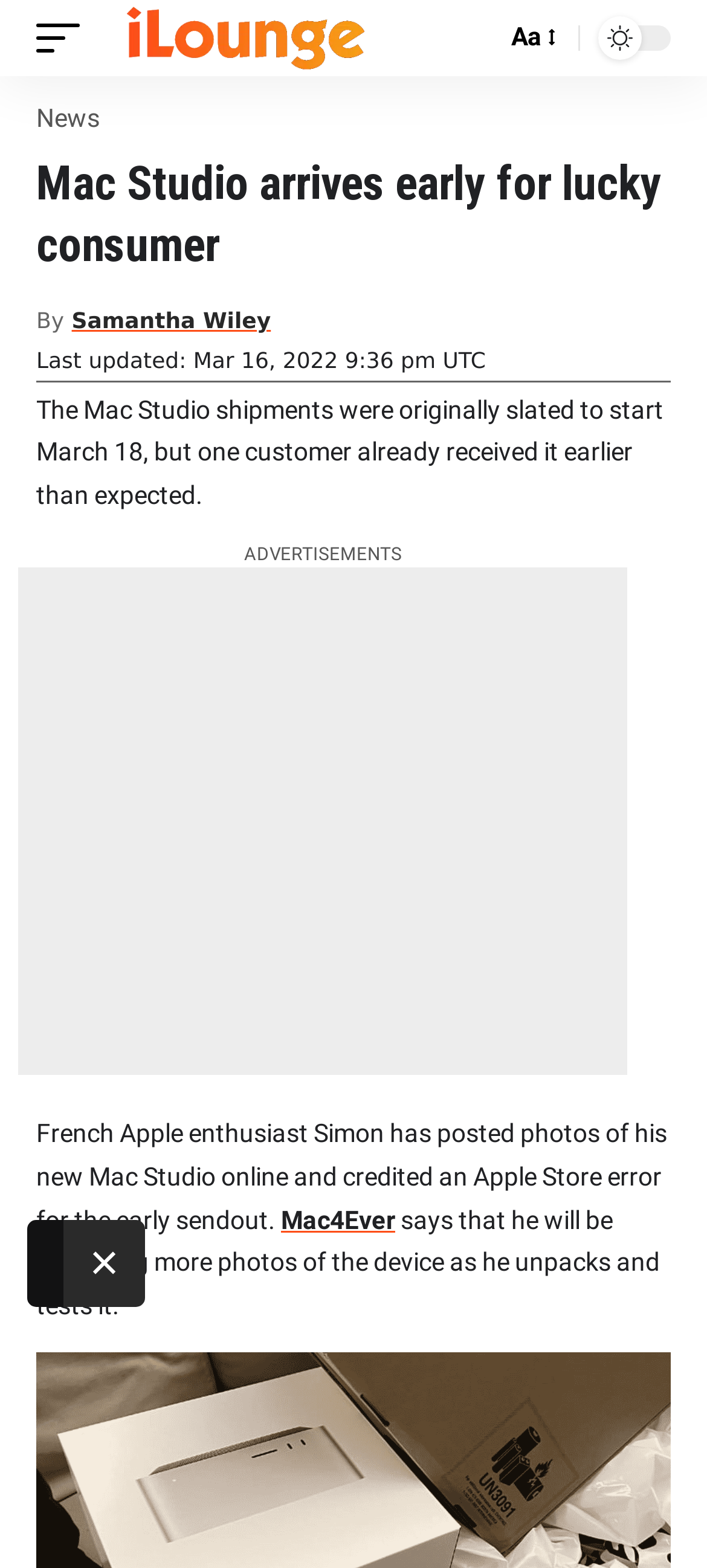Extract the bounding box for the UI element that matches this description: "Samantha Wiley".

[0.101, 0.194, 0.383, 0.217]